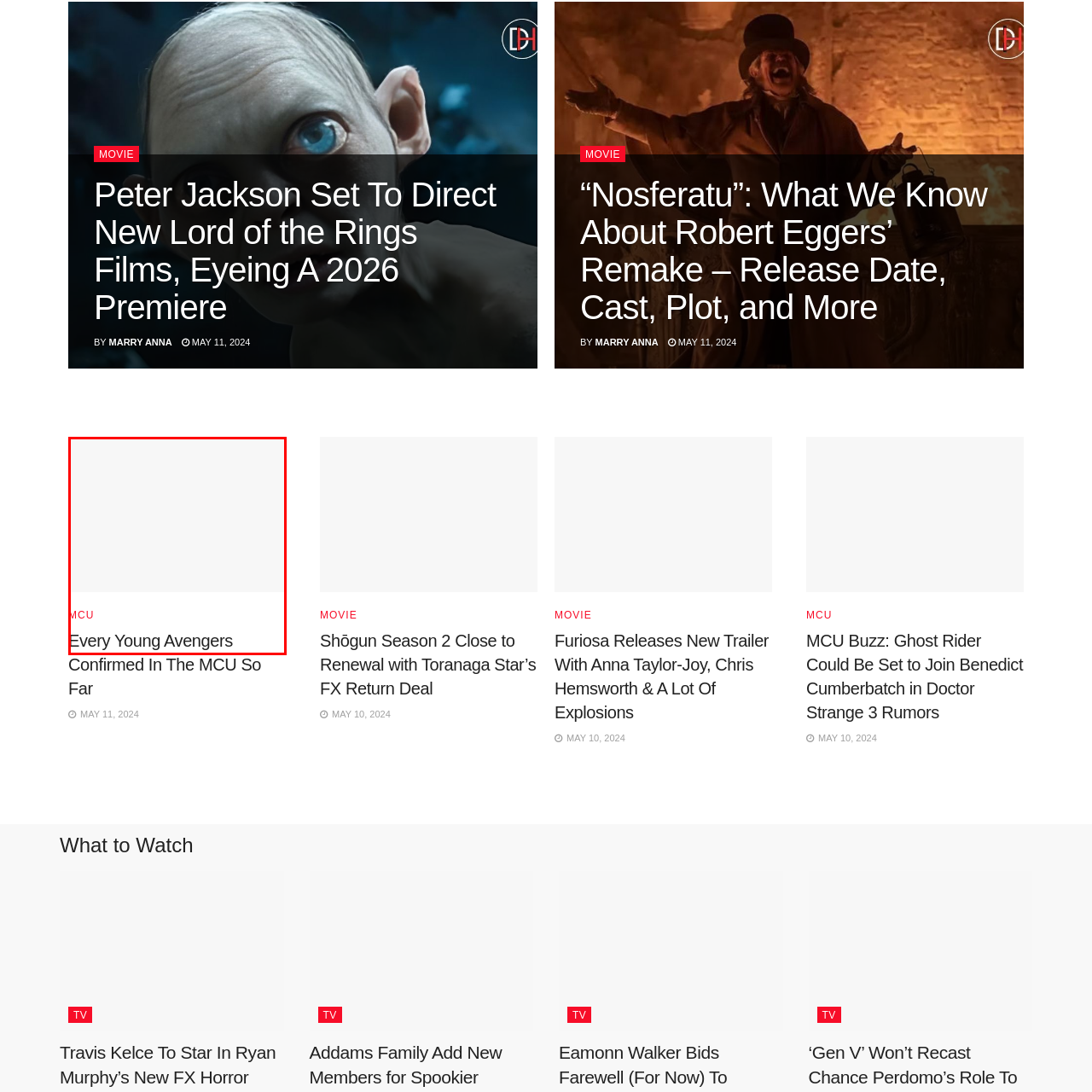Focus your attention on the picture enclosed within the red border and formulate a detailed answer to the question below, using the image as your primary reference: 
What type of layout is used in the image?

The image features a clean and modern layout, which is indicative of contemporary online news articles, aimed at engaging both casual and die-hard fans of Marvel's expansive universe.